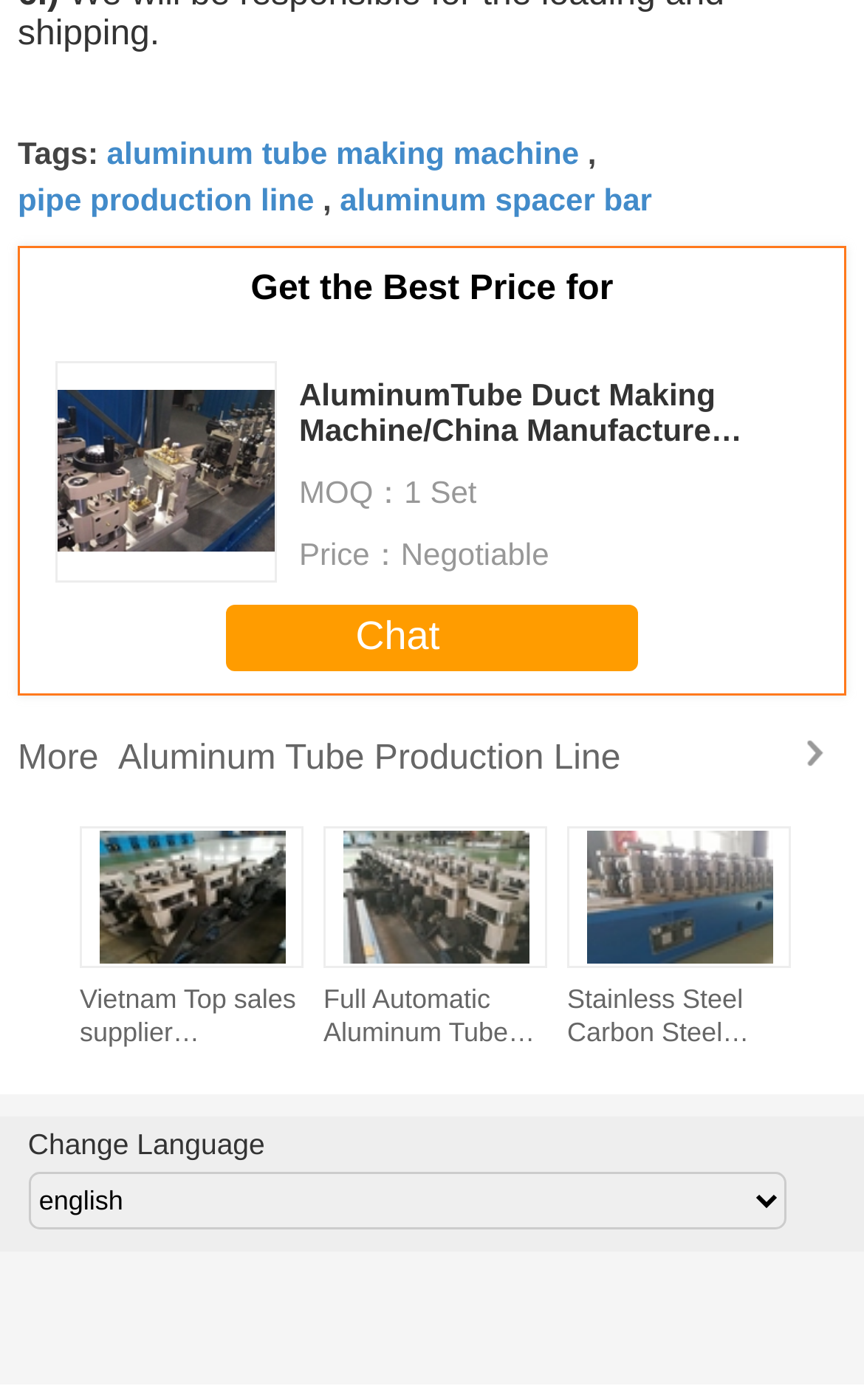Using the description: "More Aluminum Tube Production Line", determine the UI element's bounding box coordinates. Ensure the coordinates are in the format of four float numbers between 0 and 1, i.e., [left, top, right, bottom].

[0.021, 0.505, 0.979, 0.565]